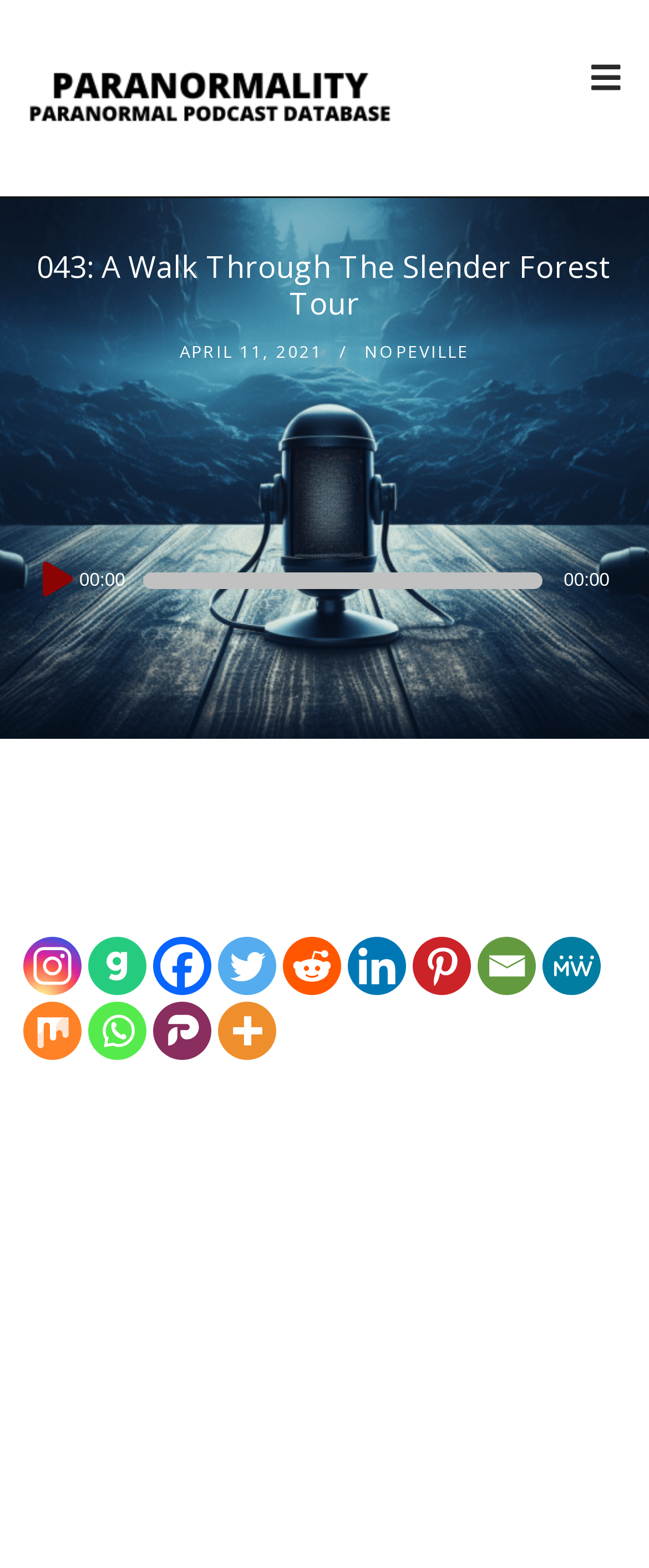What is the initial time displayed on the timer?
Respond to the question with a well-detailed and thorough answer.

The initial time displayed on the timer can be found in the StaticText element inside the timer element, which says '00:00'.